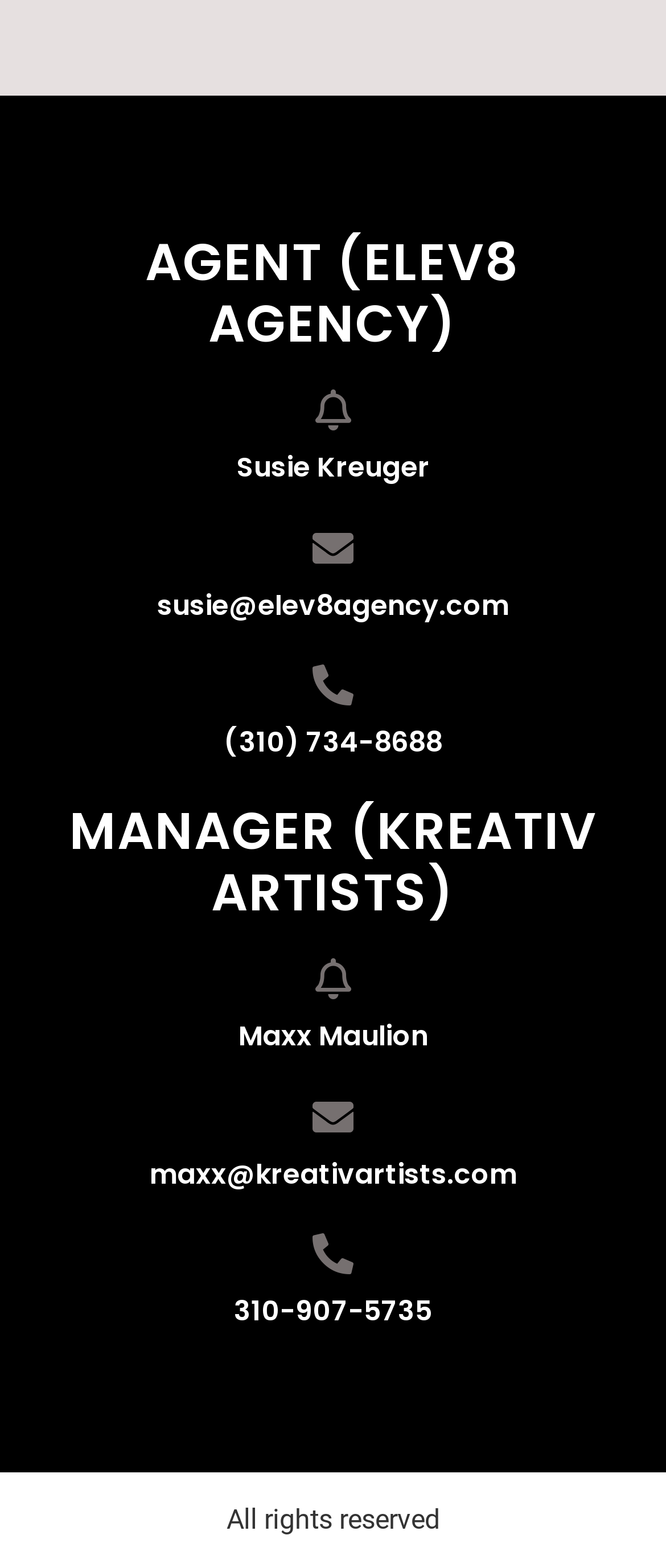Give the bounding box coordinates for the element described as: "(310) 734-8688".

[0.336, 0.461, 0.664, 0.486]